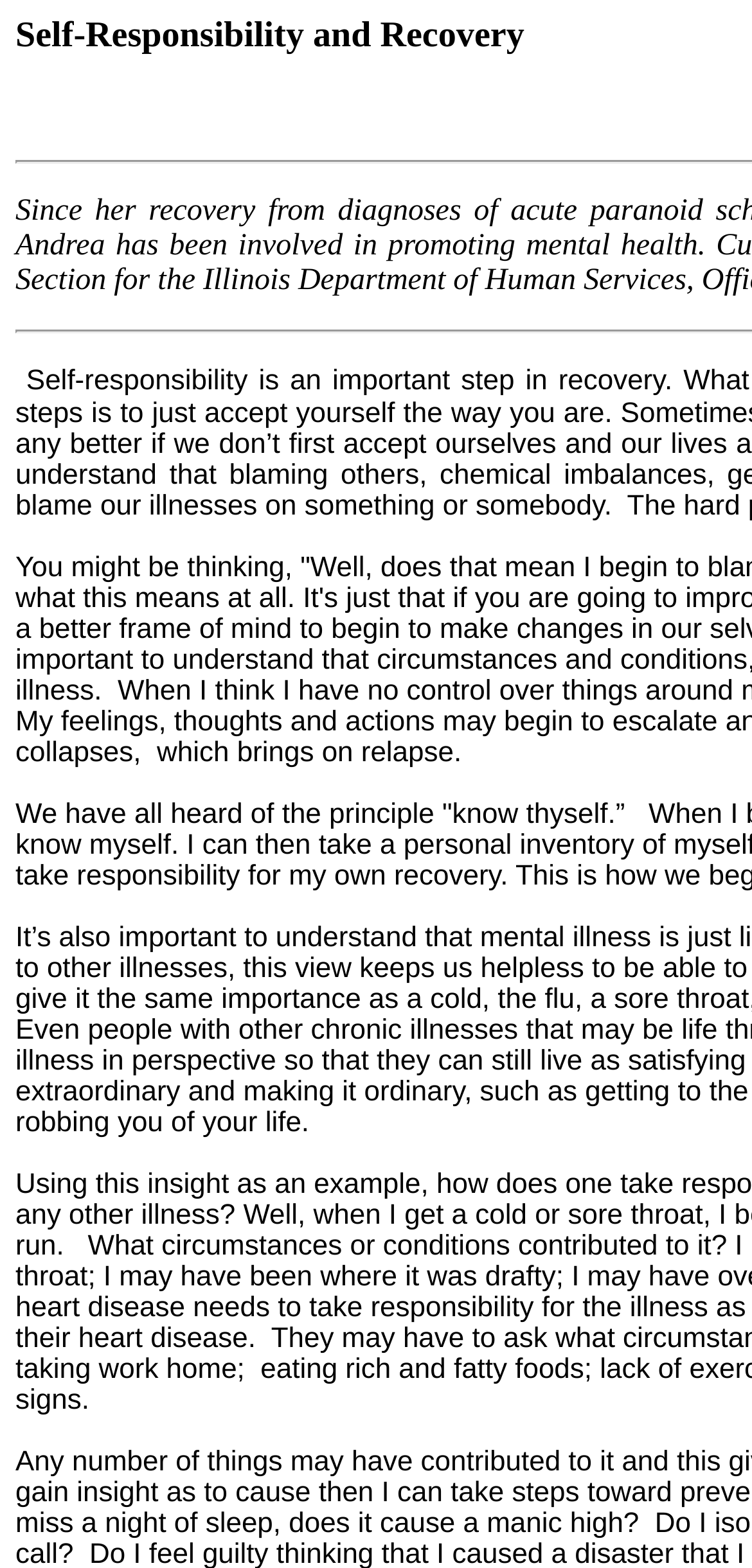Who is the author of this content?
Offer a detailed and exhaustive answer to the question.

The author's name is mentioned in the root element of the webpage, indicating that the content is written by Andrea Hercha-Schmook.